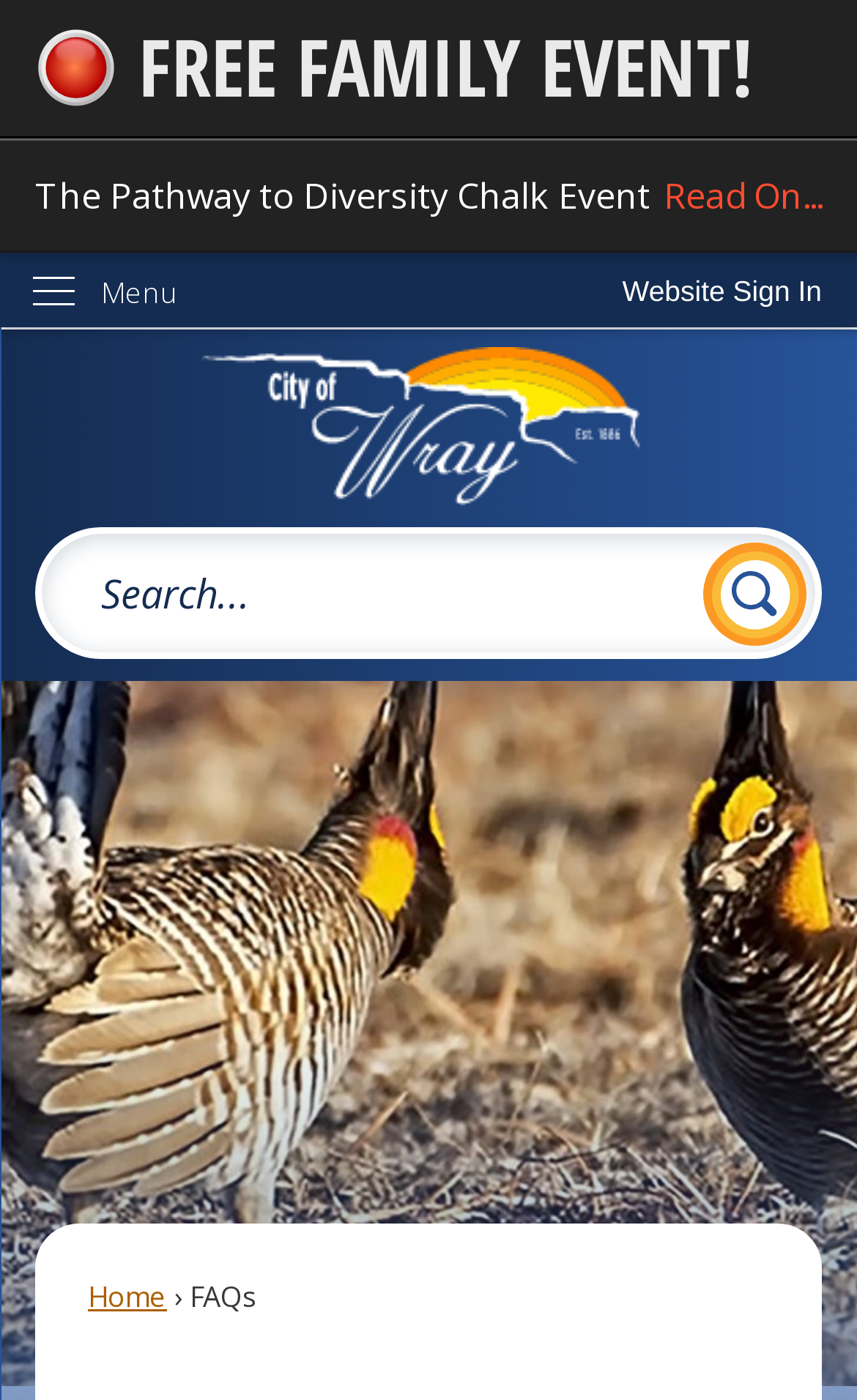What is the function of the 'Website Sign In' button?
Answer the question with as much detail as possible.

The 'Website Sign In' button is a call-to-action element that allows users to sign in to their accounts on the website. It is likely that users need to enter their login credentials to access restricted content or personalized features.